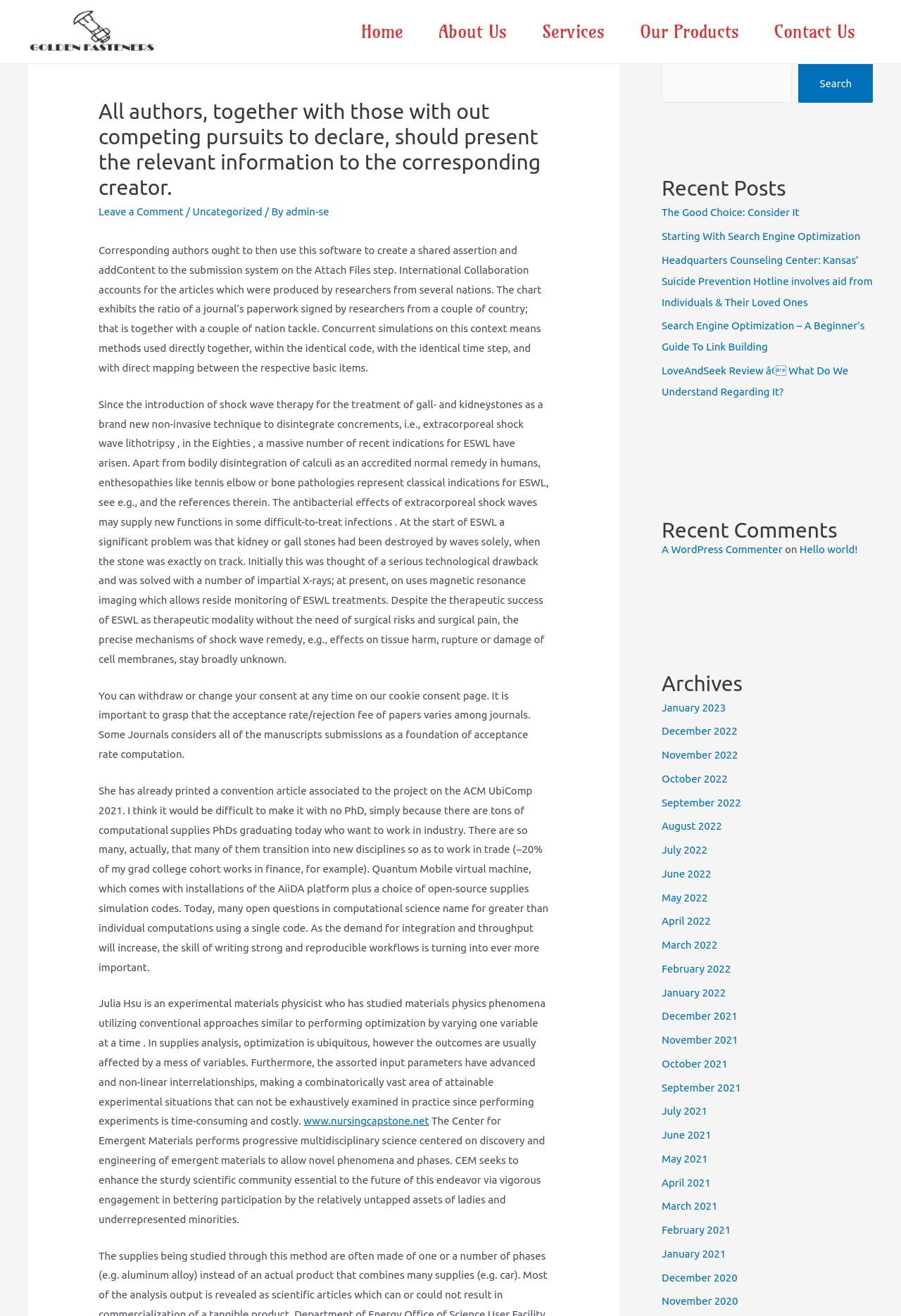Generate a thorough caption that explains the contents of the webpage.

This webpage is about Golden Fasteners, with a focus on authors and research. At the top, there is a navigation bar with links to Home, About Us, Services, Our Products, and Contact Us. Below the navigation bar, there is a header section with a heading that reads "All authors, together with those with out competing pursuits to declare, should present the relevant information to the corresponding creator." There is also a link to "Leave a Comment" and a category label "Uncategorized" with a link to the author "admin-se".

The main content area is divided into several sections. The first section discusses the importance of corresponding authors using a software to create a shared statement and upload it to the submission system. It also talks about international collaboration and the ratio of journal documents signed by researchers from multiple countries.

The next section is about shock wave therapy, its history, and its applications. It mentions the antibacterial effects of extracorporeal shock waves and their potential new functions in treating difficult infections.

The following section discusses the acceptance rate of papers among journals and the importance of understanding that the acceptance rate varies among journals. It also mentions the ability to withdraw or change consent at any time on the cookie consent page.

The subsequent sections are about various research topics, including materials physics, optimization, and emergent materials. There is also a section about the Center for Emergent Materials and its mission to improve the scientific community.

On the right side of the page, there are three complementary sections. The first section has a search bar with a button to search. The second section displays recent posts, with links to articles such as "The Good Choice: Consider It" and "Search Engine Optimization – A Beginner’s Guide To Link Building". The third section displays recent comments, archives, and a list of months from January 2023 to December 2020, with links to each month's archives.

At the bottom of the page, there is a footer section with a link to a WordPress commenter and an article titled "Hello world!".